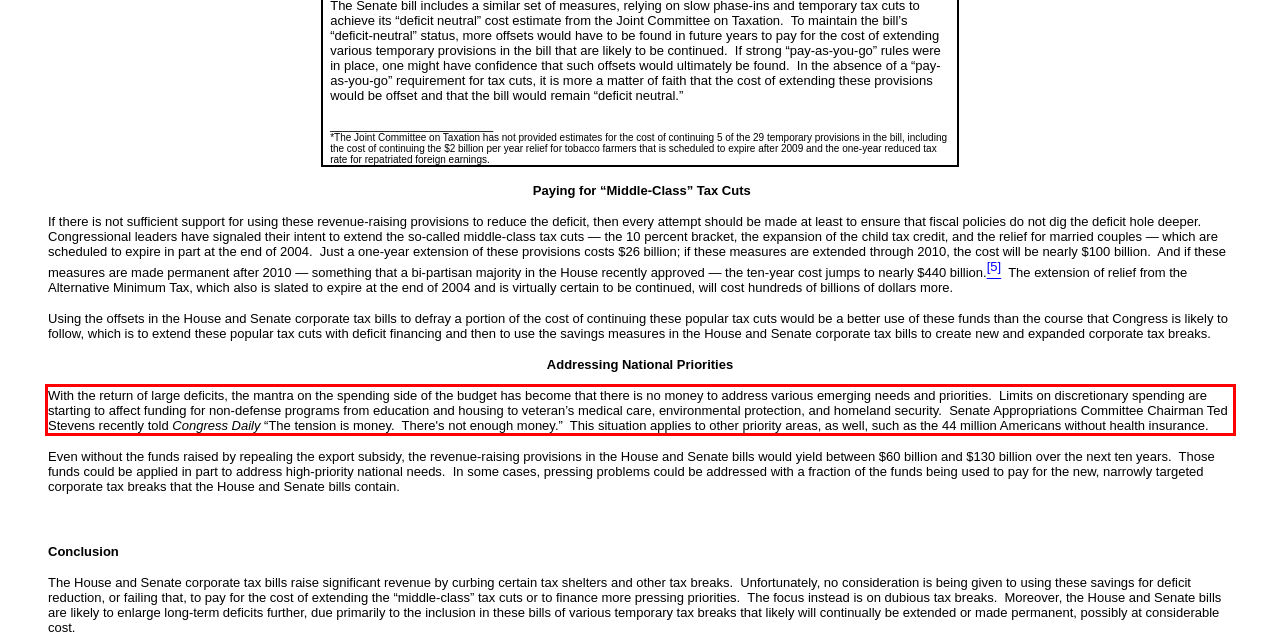Within the screenshot of the webpage, locate the red bounding box and use OCR to identify and provide the text content inside it.

With the return of large deficits, the mantra on the spending side of the budget has become that there is no money to address various emerging needs and priorities. Limits on discretionary spending are starting to affect funding for non-defense programs from education and housing to veteran’s medical care, environmental protection, and homeland security. Senate Appropriations Committee Chairman Ted Stevens recently told Congress Daily “The tension is money. There's not enough money.” This situation applies to other priority areas, as well, such as the 44 million Americans without health insurance.